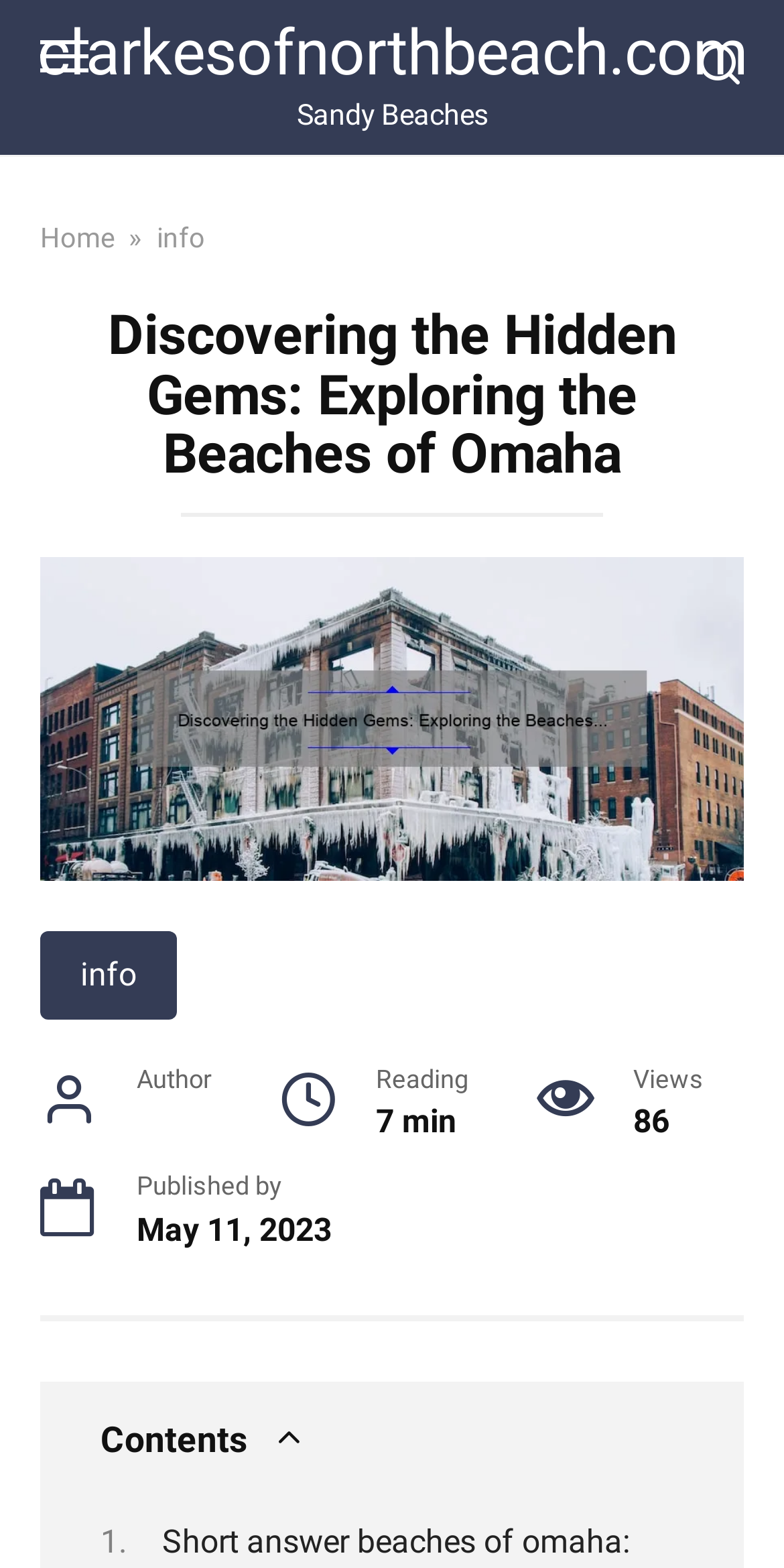Please identify the primary heading of the webpage and give its text content.

Discovering the Hidden Gems: Exploring the Beaches of Omaha